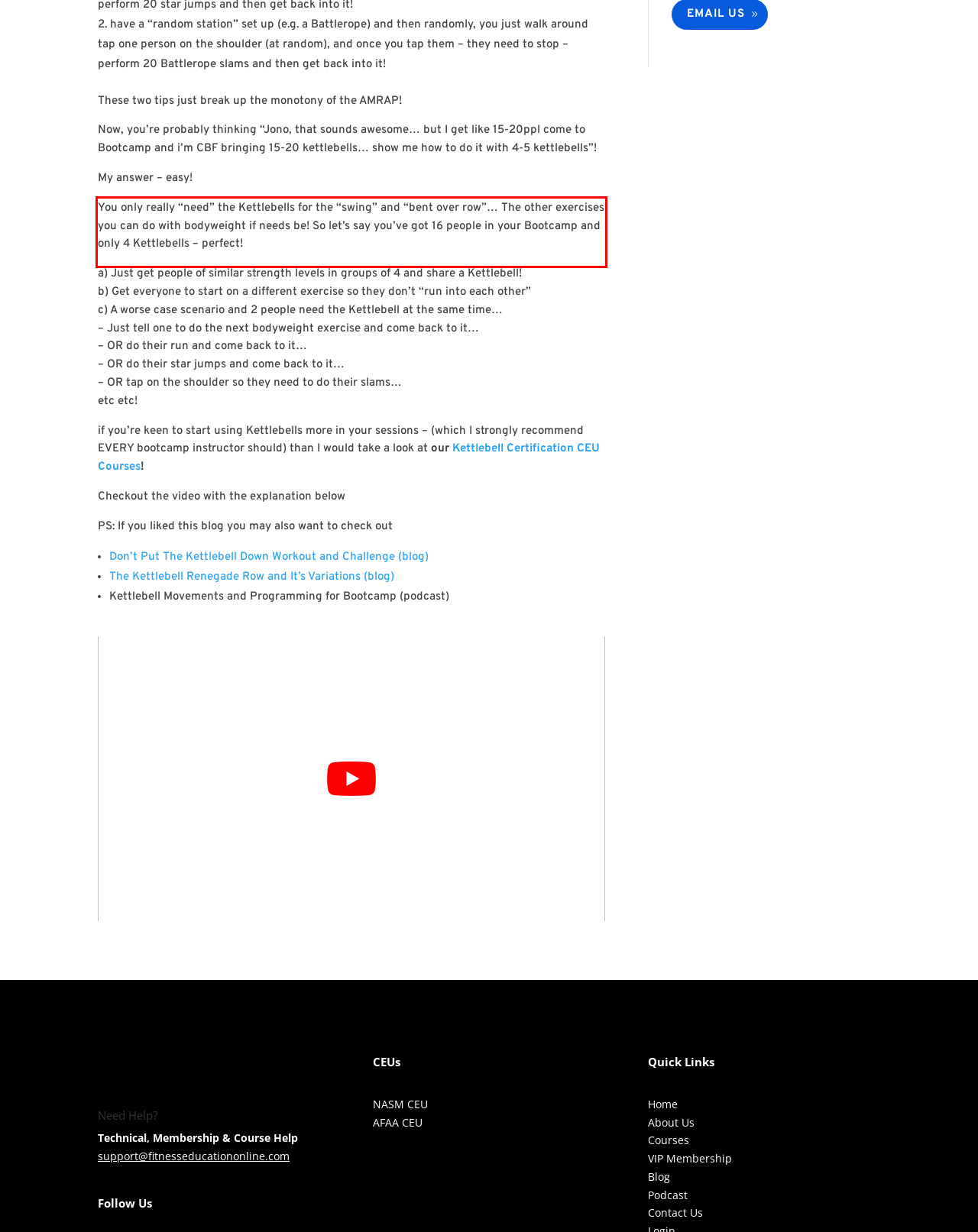You are looking at a screenshot of a webpage with a red rectangle bounding box. Use OCR to identify and extract the text content found inside this red bounding box.

You only really “need” the Kettlebells for the “swing” and “bent over row”… The other exercises you can do with bodyweight if needs be! So let’s say you’ve got 16 people in your Bootcamp and only 4 Kettlebells – perfect!